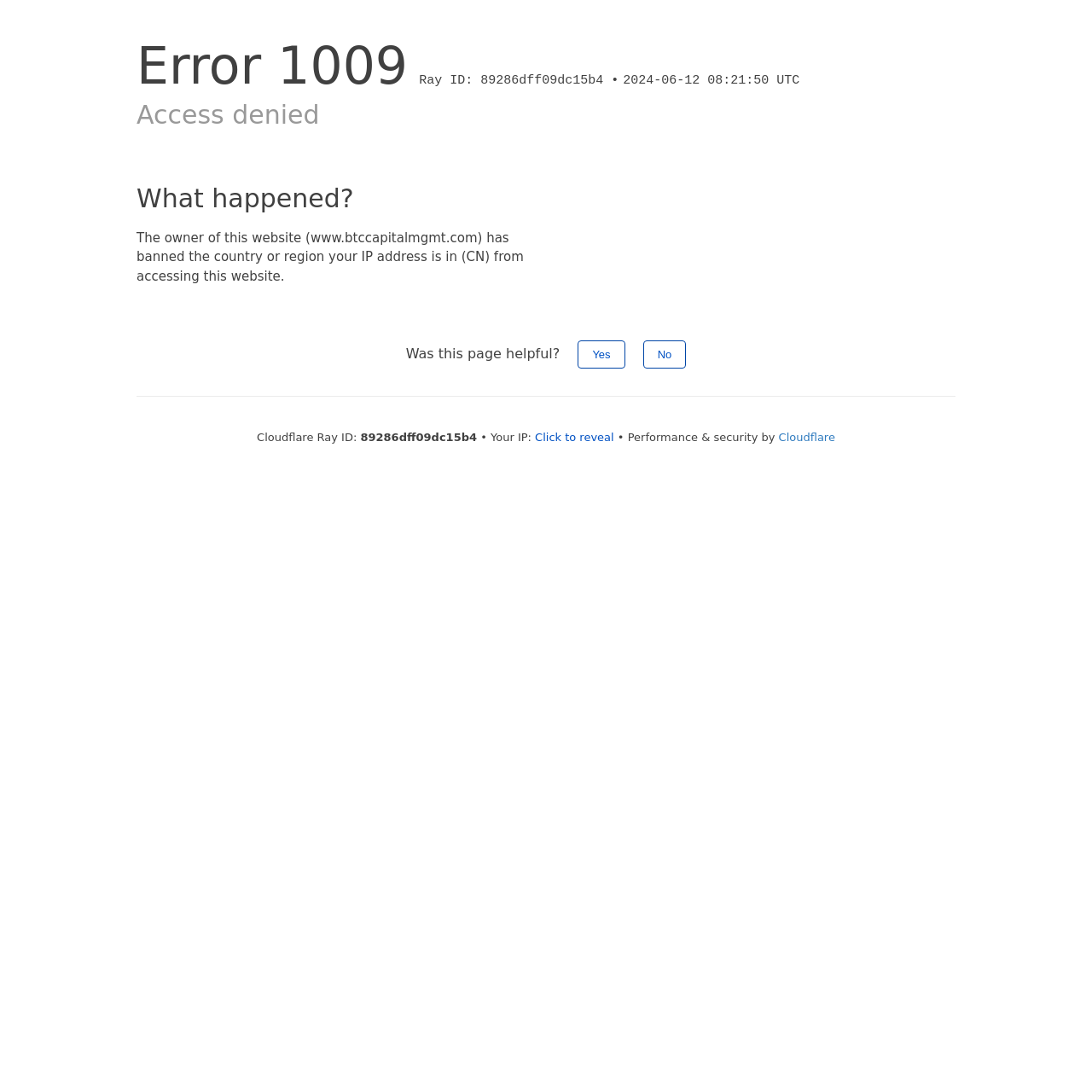Analyze the image and answer the question with as much detail as possible: 
What is the error code?

The error code is mentioned in the heading 'Error 1009' at the top of the webpage, which indicates that the website has restricted access.